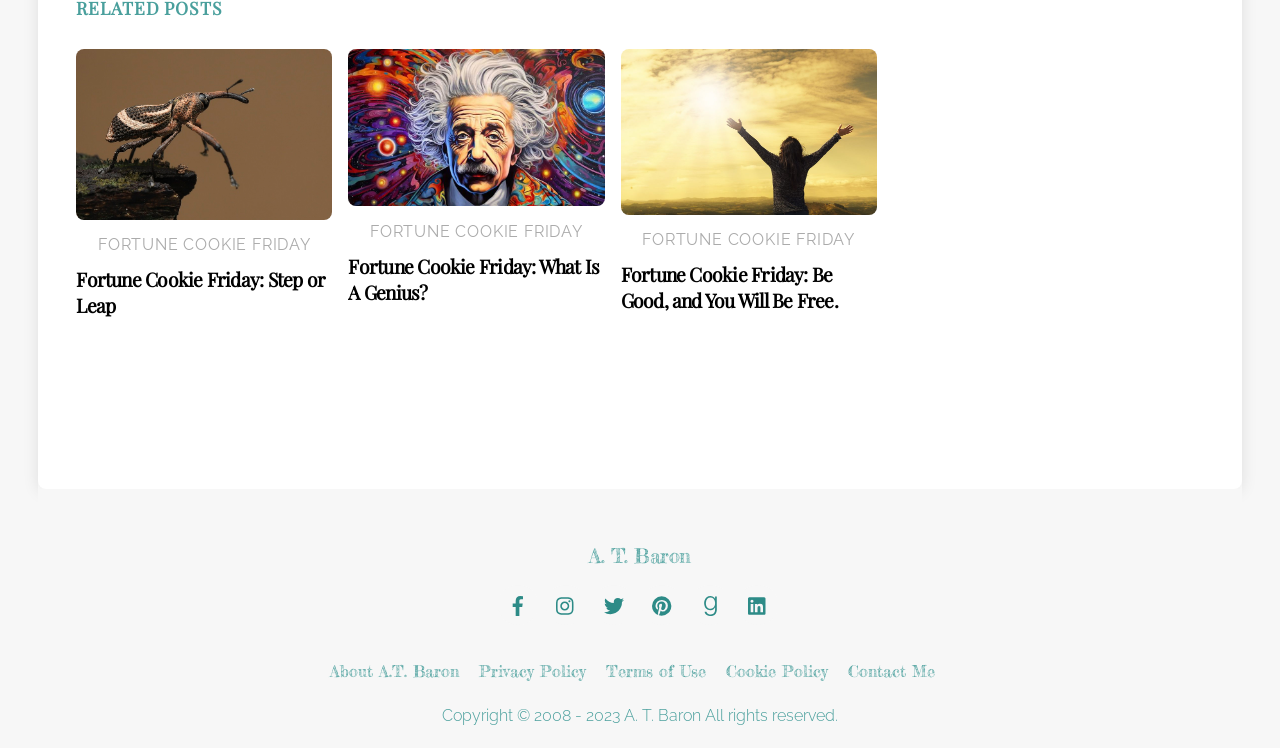What is the theme of the articles on this webpage?
Based on the visual, give a brief answer using one word or a short phrase.

Fortune Cookie Friday